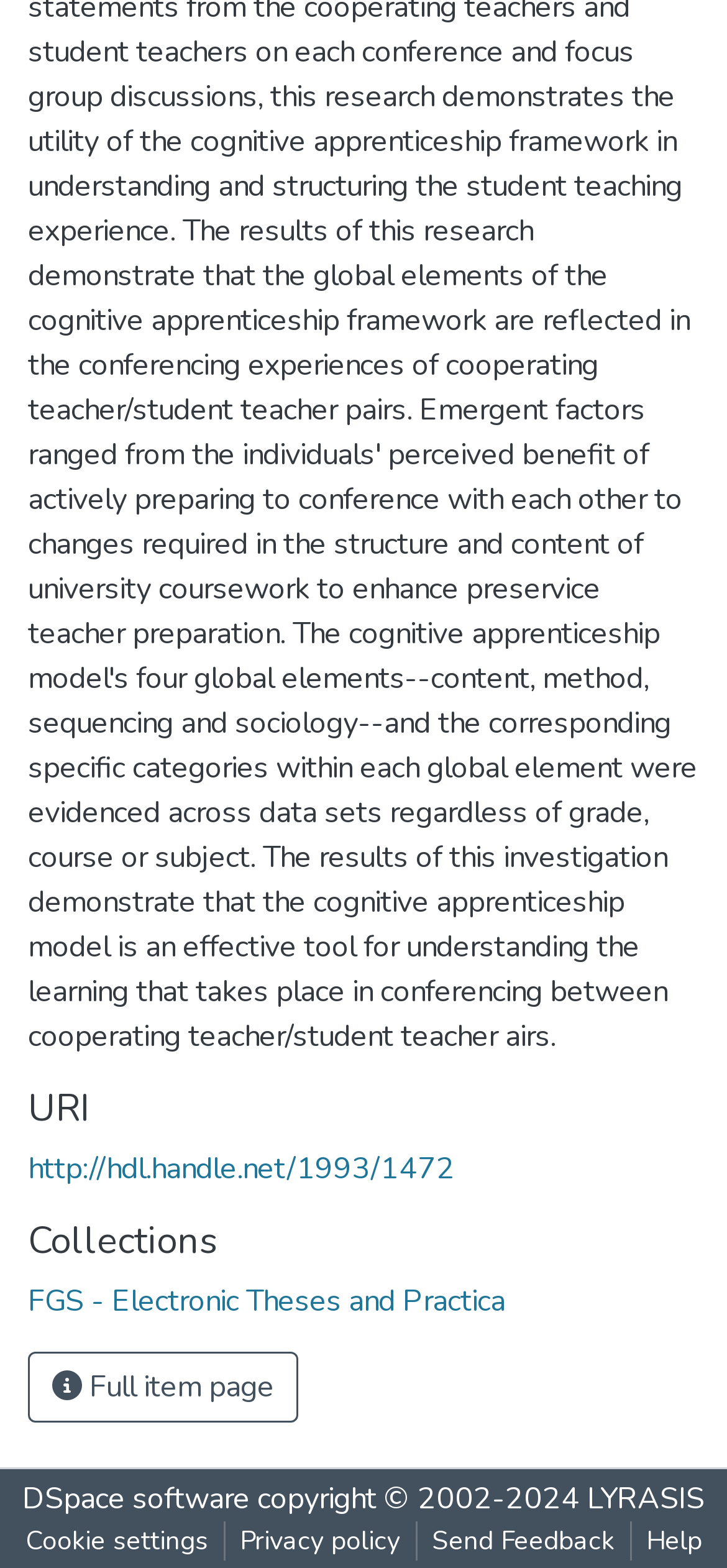Determine the bounding box coordinates for the area that should be clicked to carry out the following instruction: "Learn about DSpace software".

[0.031, 0.943, 0.344, 0.969]